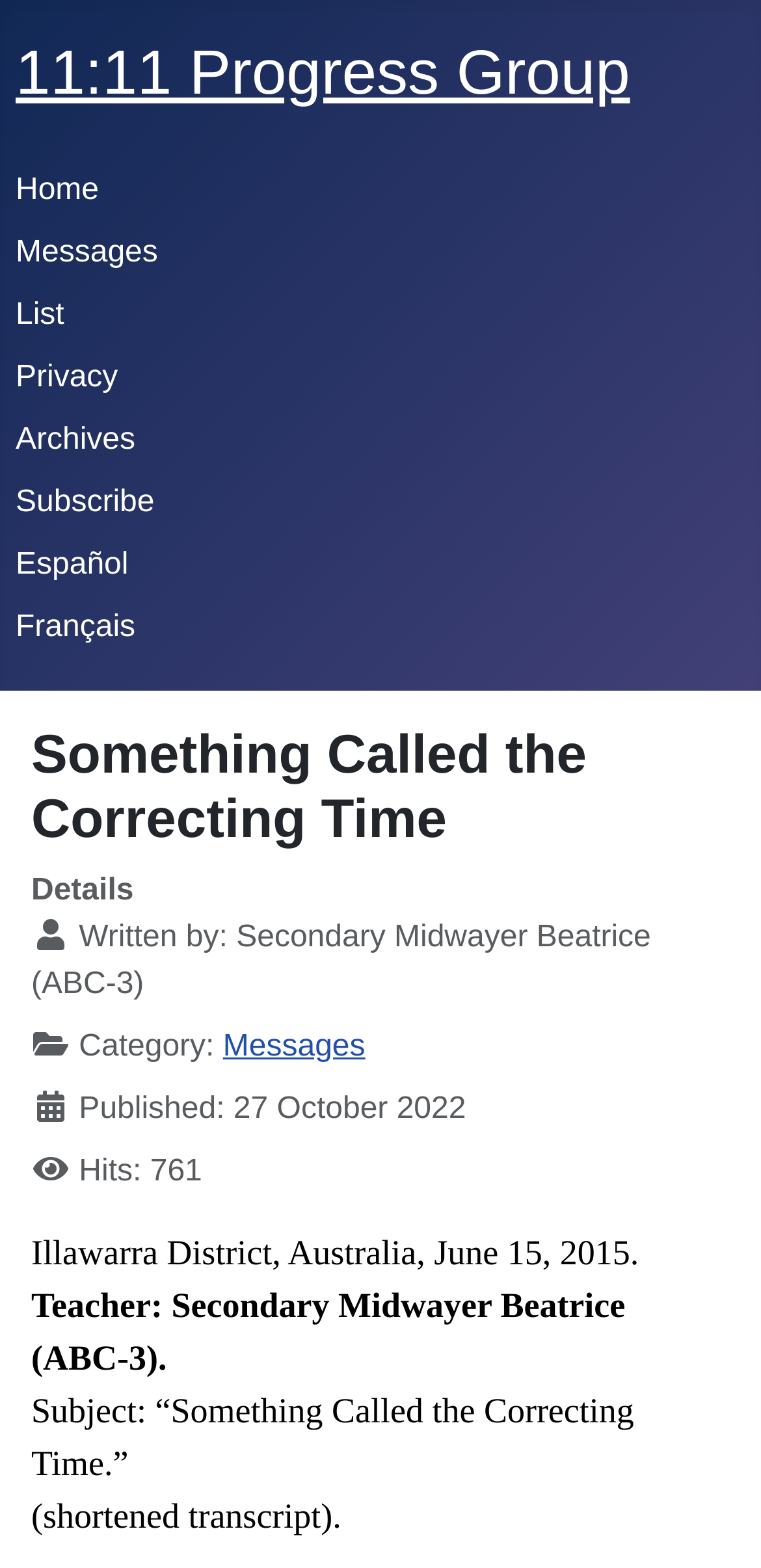Summarize the webpage comprehensively, mentioning all visible components.

This webpage is about spiritual progress, with a focus on inspiring and revealing messages. At the top left corner, there is a navigation menu with 9 links: "11:11 Progress Group", "Home", "Messages", "List", "Privacy", "Archives", "Subscribe", "Español", and "Français". 

Below the navigation menu, there is a heading that reads "Something Called the Correcting Time". Underneath the heading, there is a description list with 4 sections. The first section has a term "Details" and is empty. The second section has a label "Written by:" and the author's name "Secondary Midwayer Beatrice (ABC-3)". The third section has a label "Category:" and a link to "Messages". The fourth section has a label with the publication date "Published: 27 October 2022".

Following the description list, there is a paragraph of text that reads "Illawarra District, Australia, June 15, 2015." Below this, there is another paragraph that reads "Teacher: Secondary Midwayer Beatrice (ABC-3)." Then, there is a paragraph that reads "Subject: “Something Called the Correcting Time.”" Finally, there is a note at the bottom that reads "(shortened transcript)".